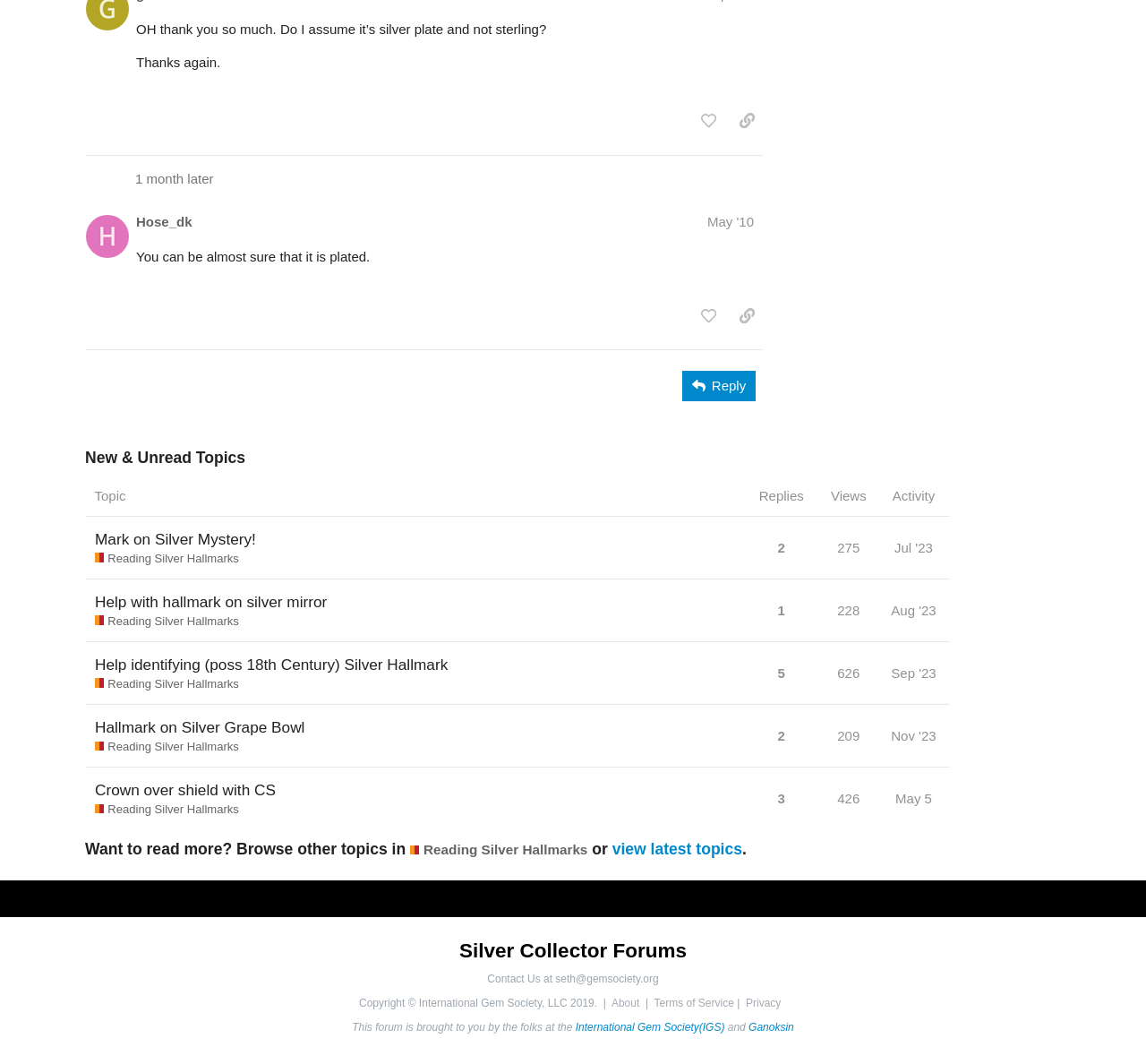Identify the bounding box coordinates of the region that needs to be clicked to carry out this instruction: "View the topic 'Mark on Silver Mystery! Reading Silver Hallmarks'". Provide these coordinates as four float numbers ranging from 0 to 1, i.e., [left, top, right, bottom].

[0.075, 0.496, 0.653, 0.544]